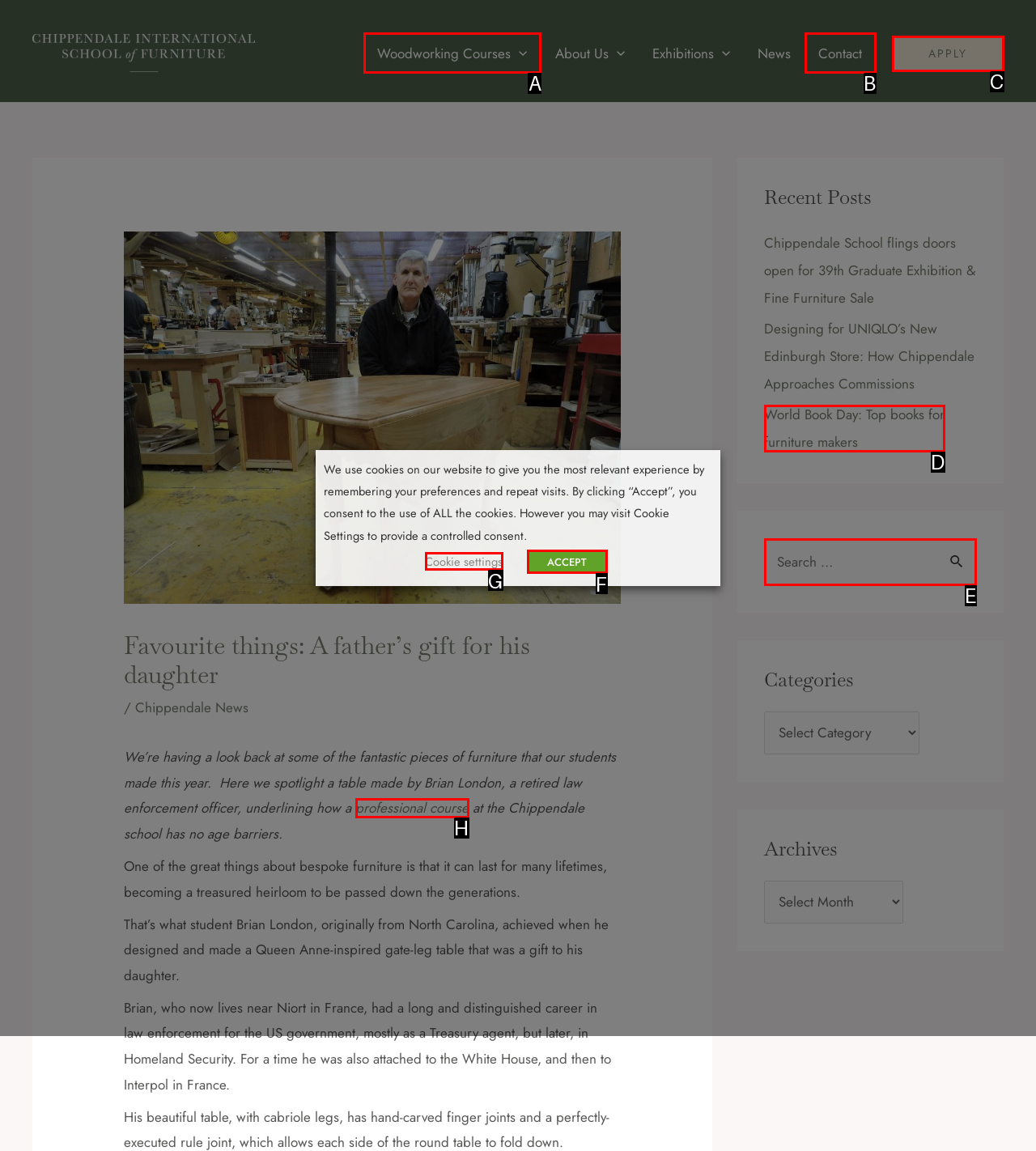Identify the letter of the UI element needed to carry out the task: Click the APPLY button
Reply with the letter of the chosen option.

C